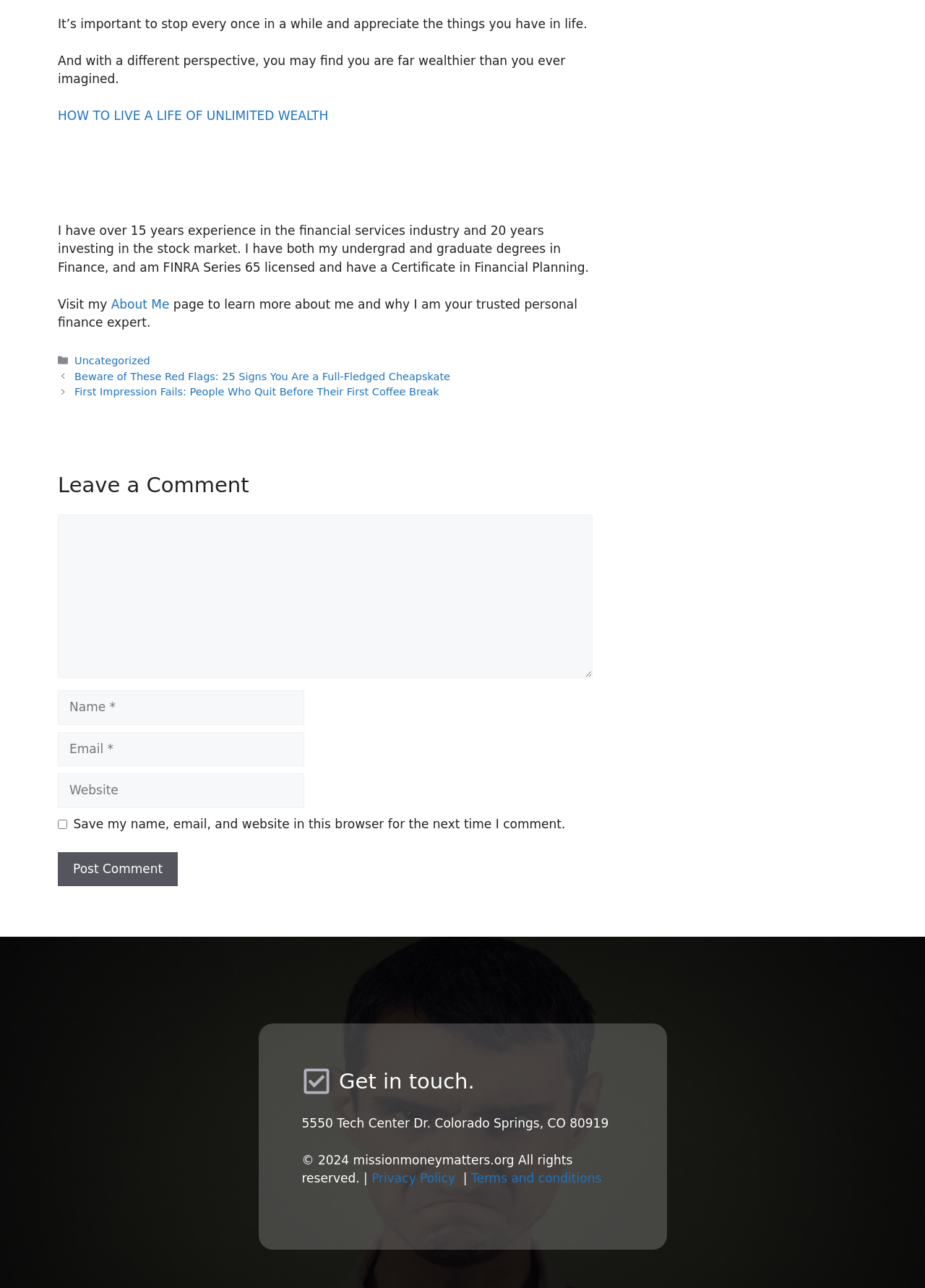What is the topic of the article above the comment section? Analyze the screenshot and reply with just one word or a short phrase.

Appreciating life